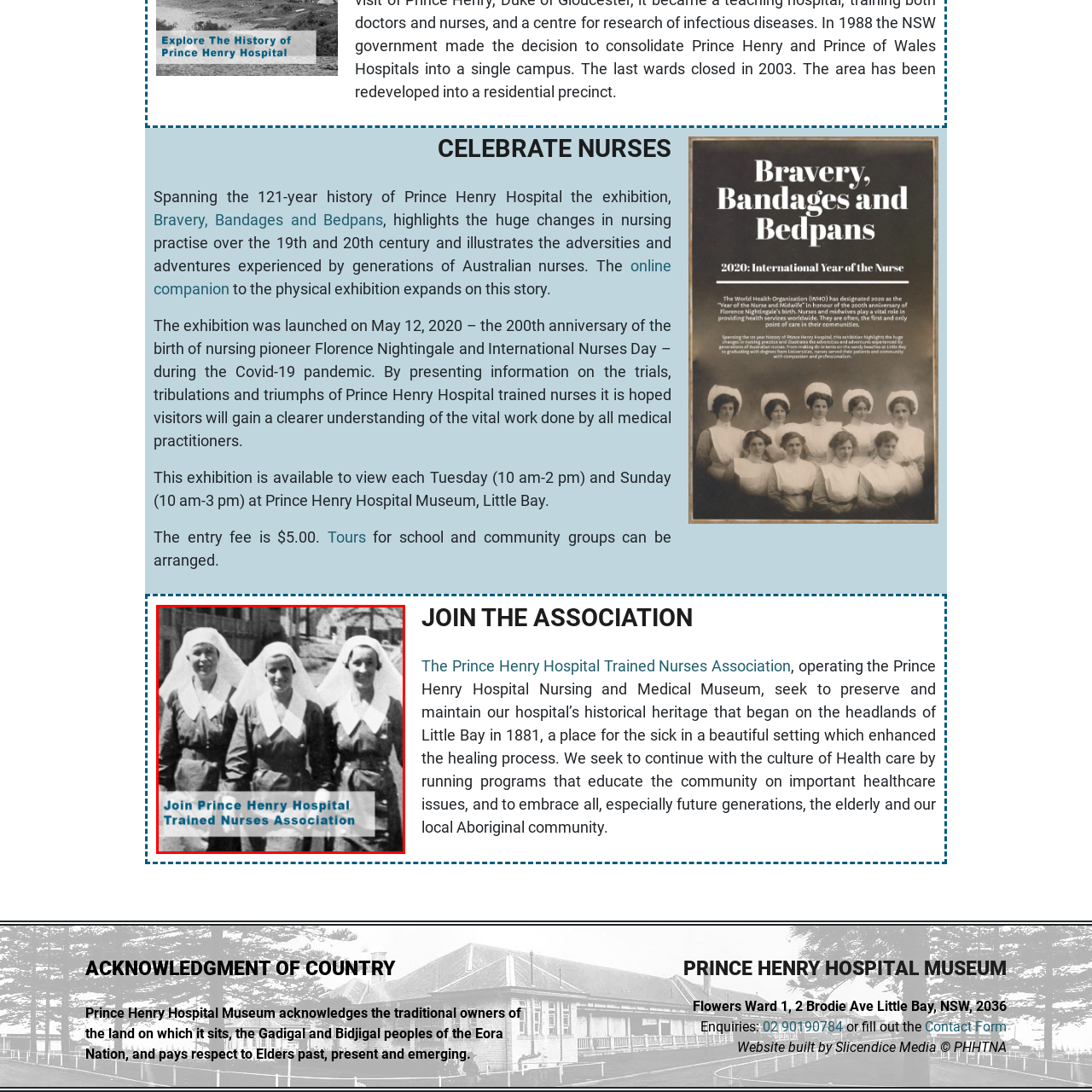What is the purpose of the call-to-action?
Focus on the image highlighted within the red borders and answer with a single word or short phrase derived from the image.

To join the association